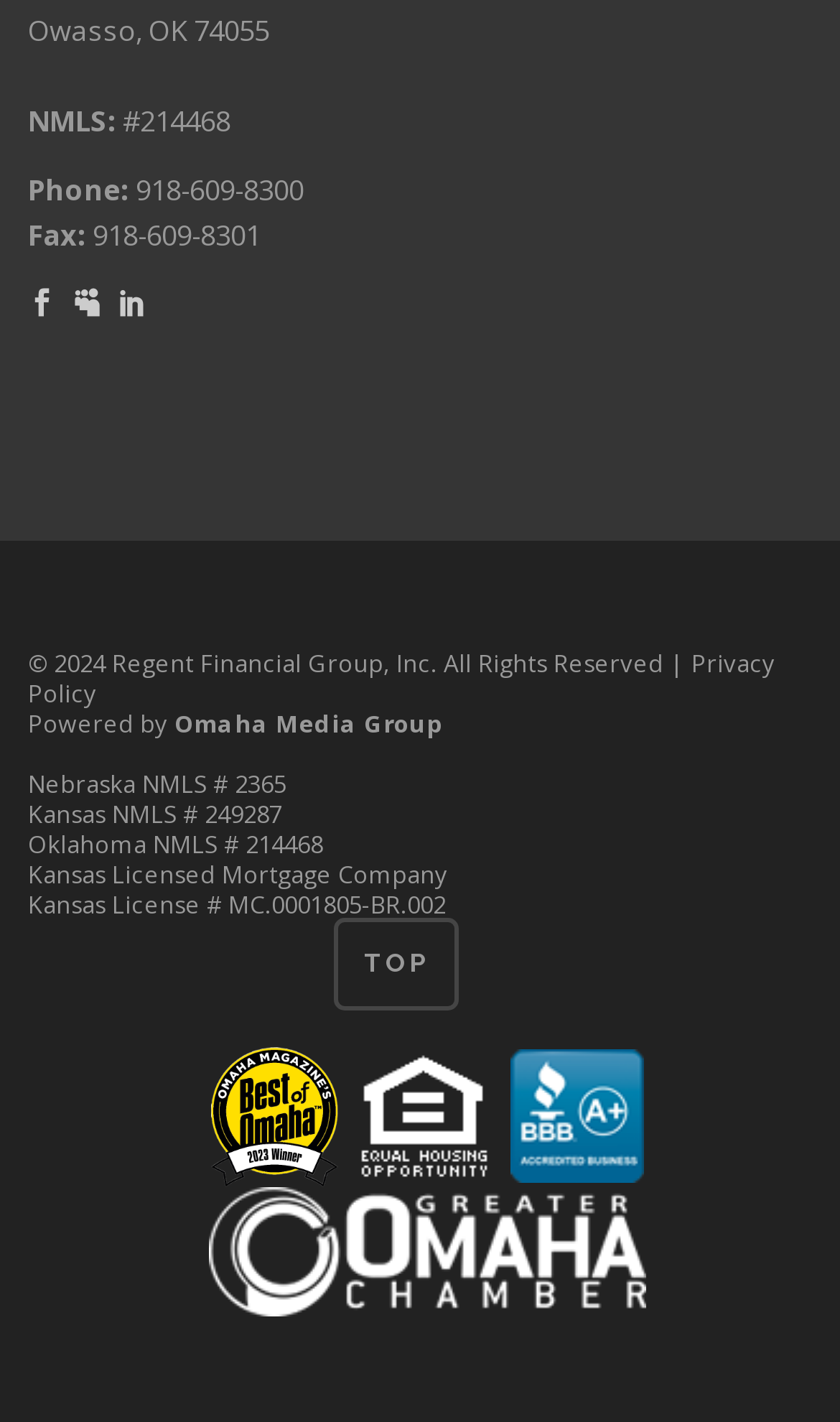Provide the bounding box coordinates of the HTML element described by the text: "Top".

[0.397, 0.645, 0.546, 0.71]